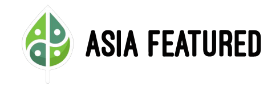Using details from the image, please answer the following question comprehensively:
What is the purpose of the 'Asia Featured' section?

The 'Asia Featured' section is dedicated to highlighting prominent news stories and topics related to Asia, reflecting a focus on important regional events and updates.